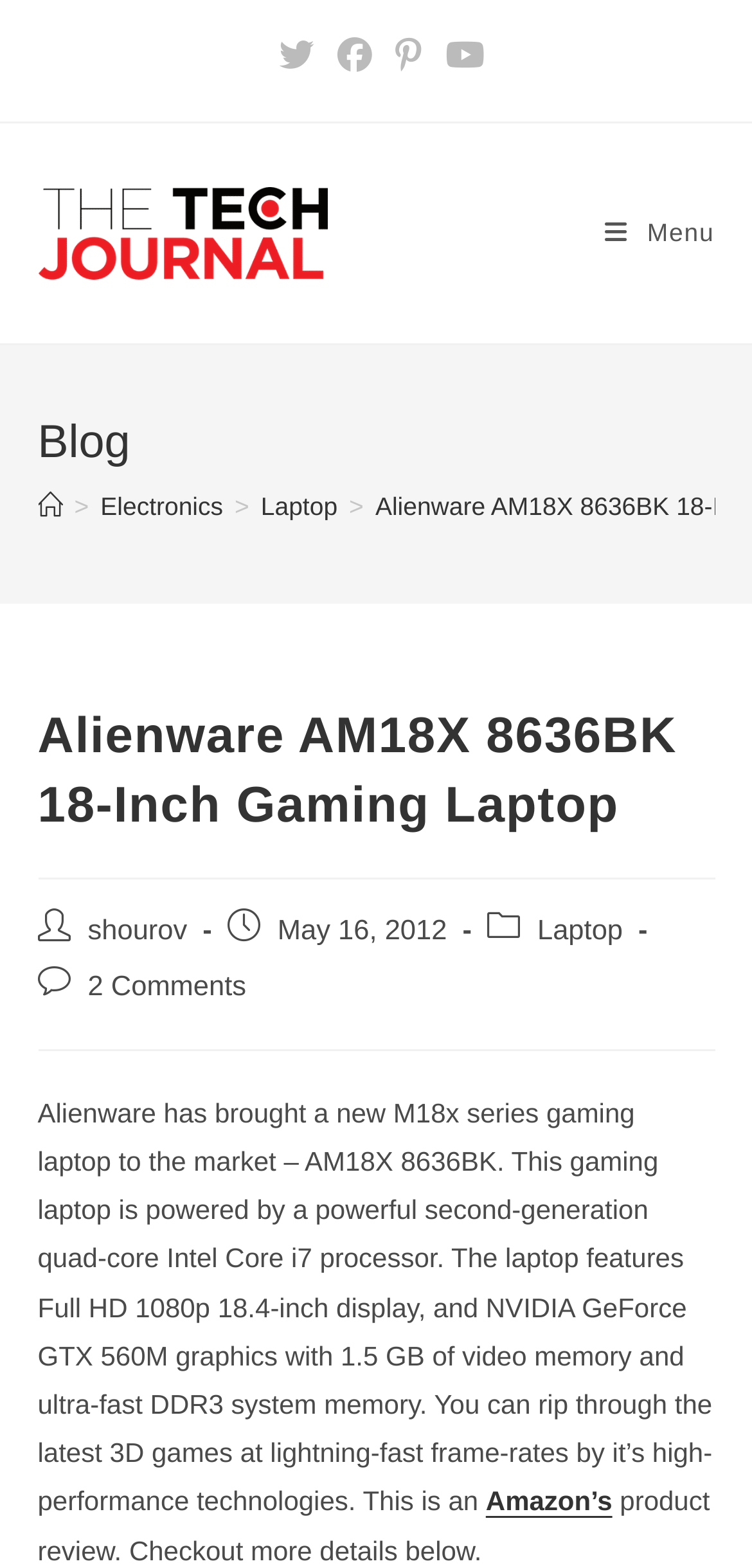What is the brand of the gaming laptop?
Please give a detailed answer to the question using the information shown in the image.

I determined the answer by looking at the heading 'Alienware AM18X 8636BK 18-Inch Gaming Laptop' which indicates that the brand of the gaming laptop is Alienware.